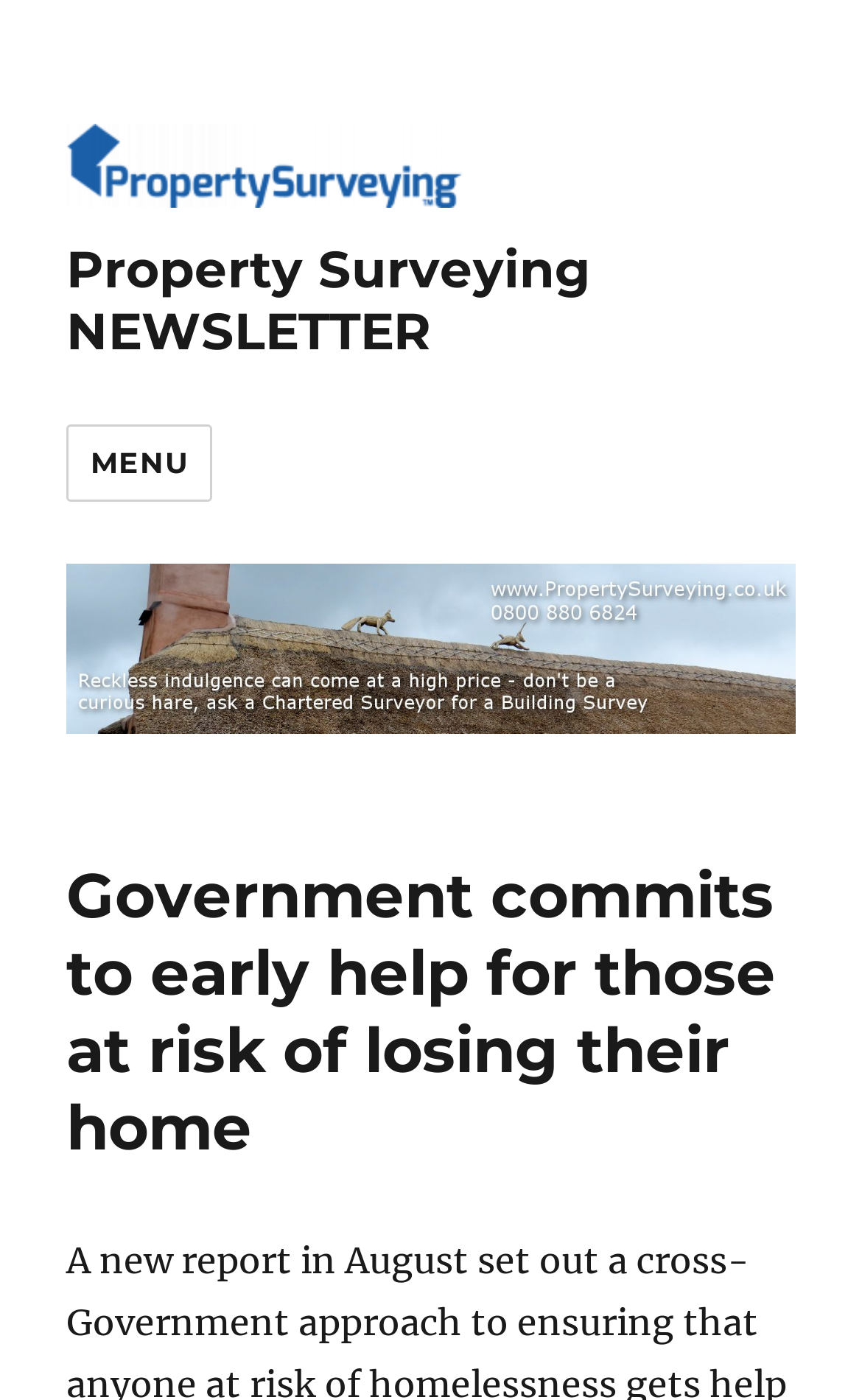How many navigation menus are there?
Please utilize the information in the image to give a detailed response to the question.

I found the answer by looking at the button element with the text 'MENU', which has two controls: 'site-navigation' and 'social-navigation'. This suggests that there are two navigation menus.